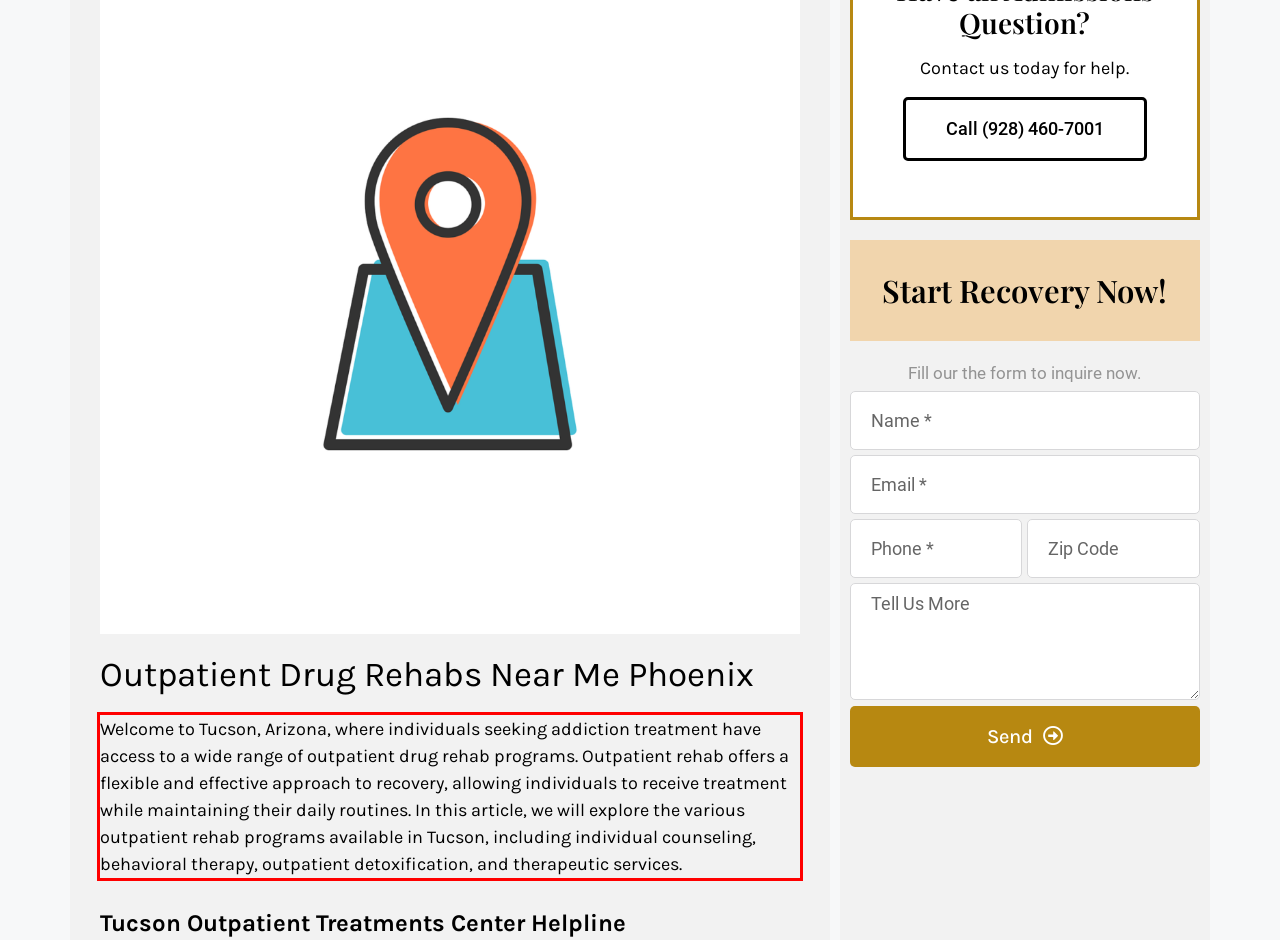You are given a screenshot with a red rectangle. Identify and extract the text within this red bounding box using OCR.

Welcome to Tucson, Arizona, where individuals seeking addiction treatment have access to a wide range of outpatient drug rehab programs. Outpatient rehab offers a flexible and effective approach to recovery, allowing individuals to receive treatment while maintaining their daily routines. In this article, we will explore the various outpatient rehab programs available in Tucson, including individual counseling, behavioral therapy, outpatient detoxification, and therapeutic services.